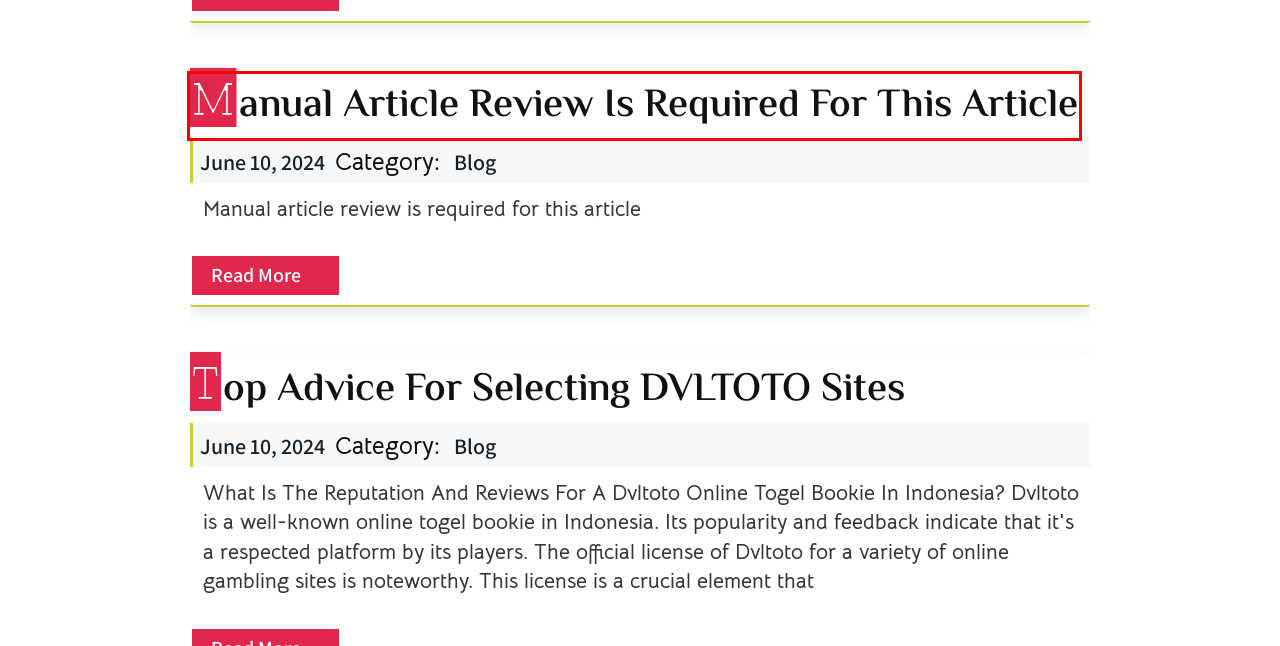A screenshot of a webpage is given, featuring a red bounding box around a UI element. Please choose the webpage description that best aligns with the new webpage after clicking the element in the bounding box. These are the descriptions:
A. Top Info For Choosing 7 Raja Togel Websites
B. Handy News On Deciding On 7 Raja Togel Websites
C. Top Advice For Selecting DVLTOTO Sites
D. Create a free website easily | Free website builder - blogunok.com
E. Contact Us page | Free website builder - blogunok.com
F. Manual article review is required for this article
G. Handy Tips To Deciding On 7RAJATOGEL Sites
H. Free website builder | Create a free website easily

F